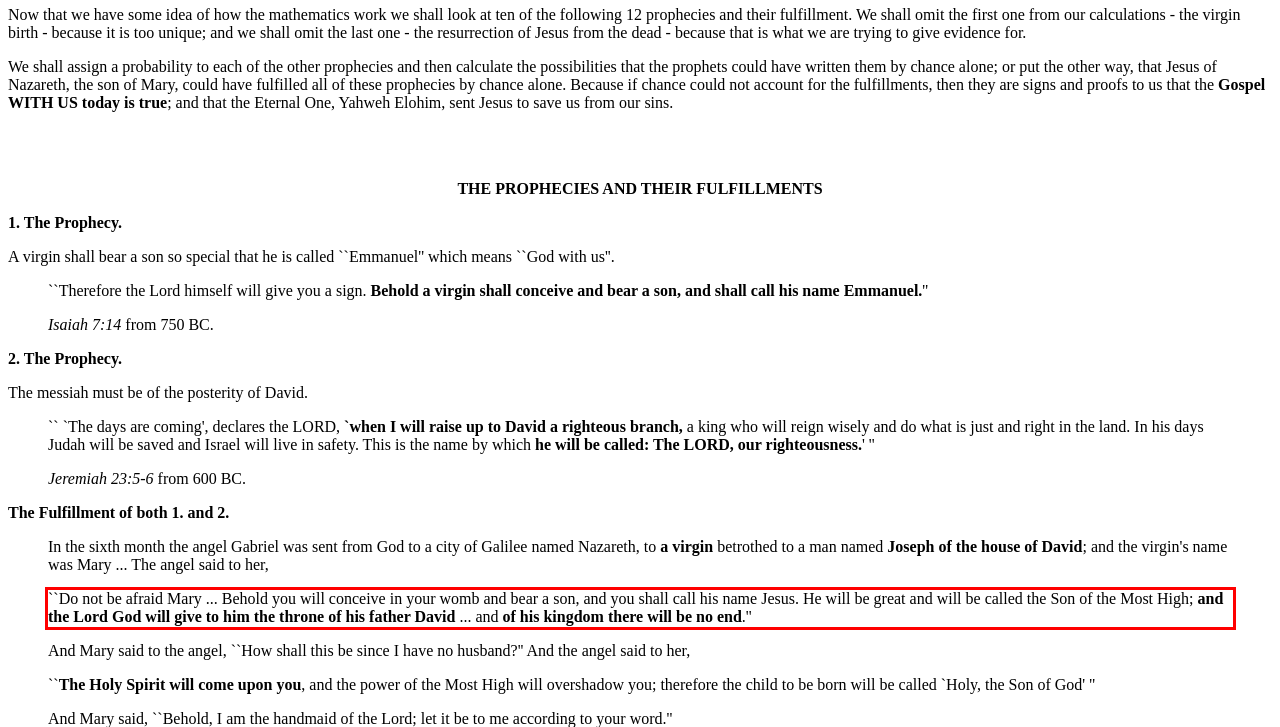The screenshot provided shows a webpage with a red bounding box. Apply OCR to the text within this red bounding box and provide the extracted content.

``Do not be afraid Mary ... Behold you will conceive in your womb and bear a son, and you shall call his name Jesus. He will be great and will be called the Son of the Most High; and the Lord God will give to him the throne of his father David ... and of his kingdom there will be no end.''